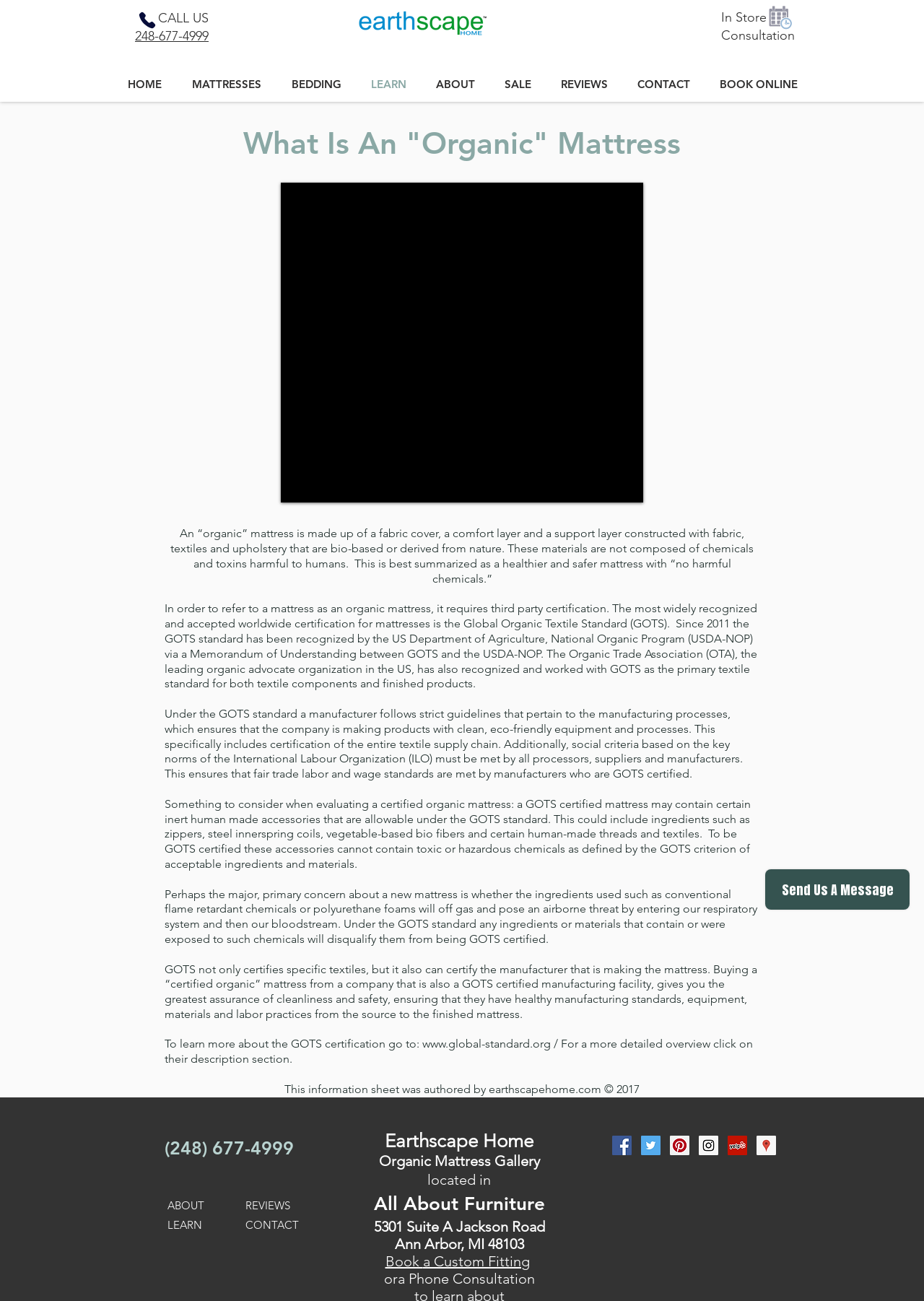Could you highlight the region that needs to be clicked to execute the instruction: "Book an appointment online"?

[0.762, 0.057, 0.879, 0.073]